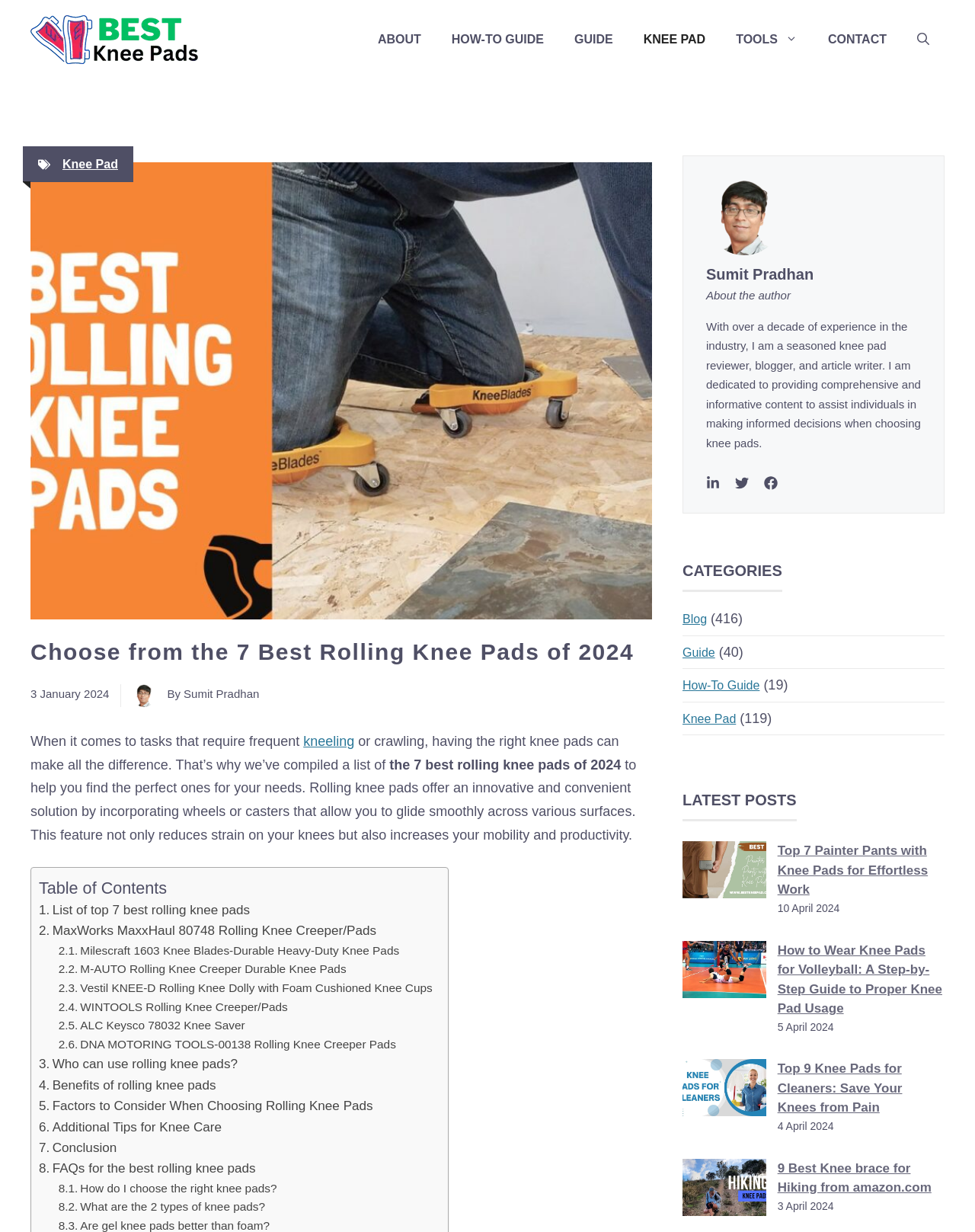Can you find and generate the webpage's heading?

Choose from the 7 Best Rolling Knee Pads of 2024